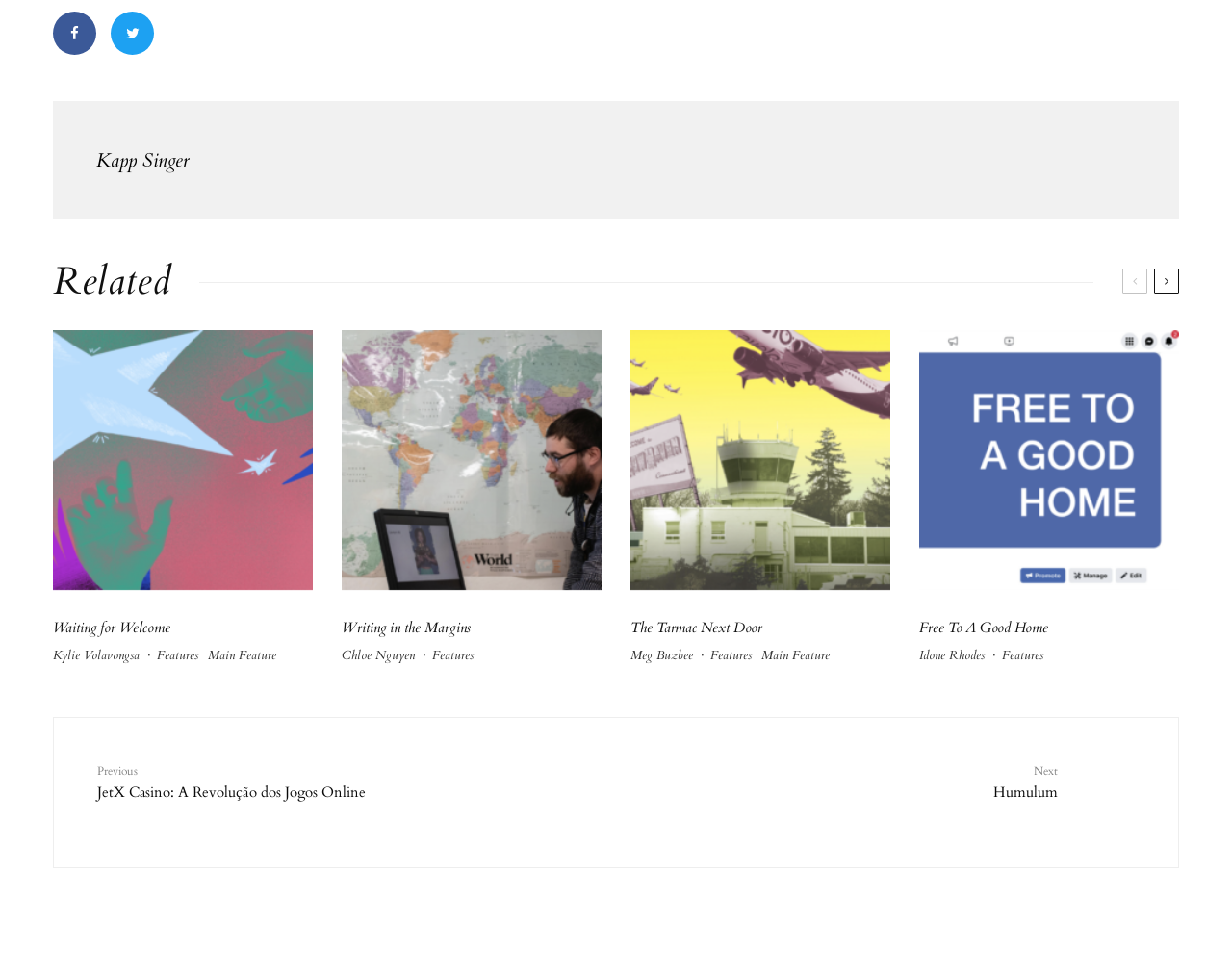What is the text of the first link on the webpage?
Analyze the image and deliver a detailed answer to the question.

The first link on the webpage is located at the top-left corner with a bounding box coordinate of [0.043, 0.012, 0.078, 0.056] and has the text 'Share'.